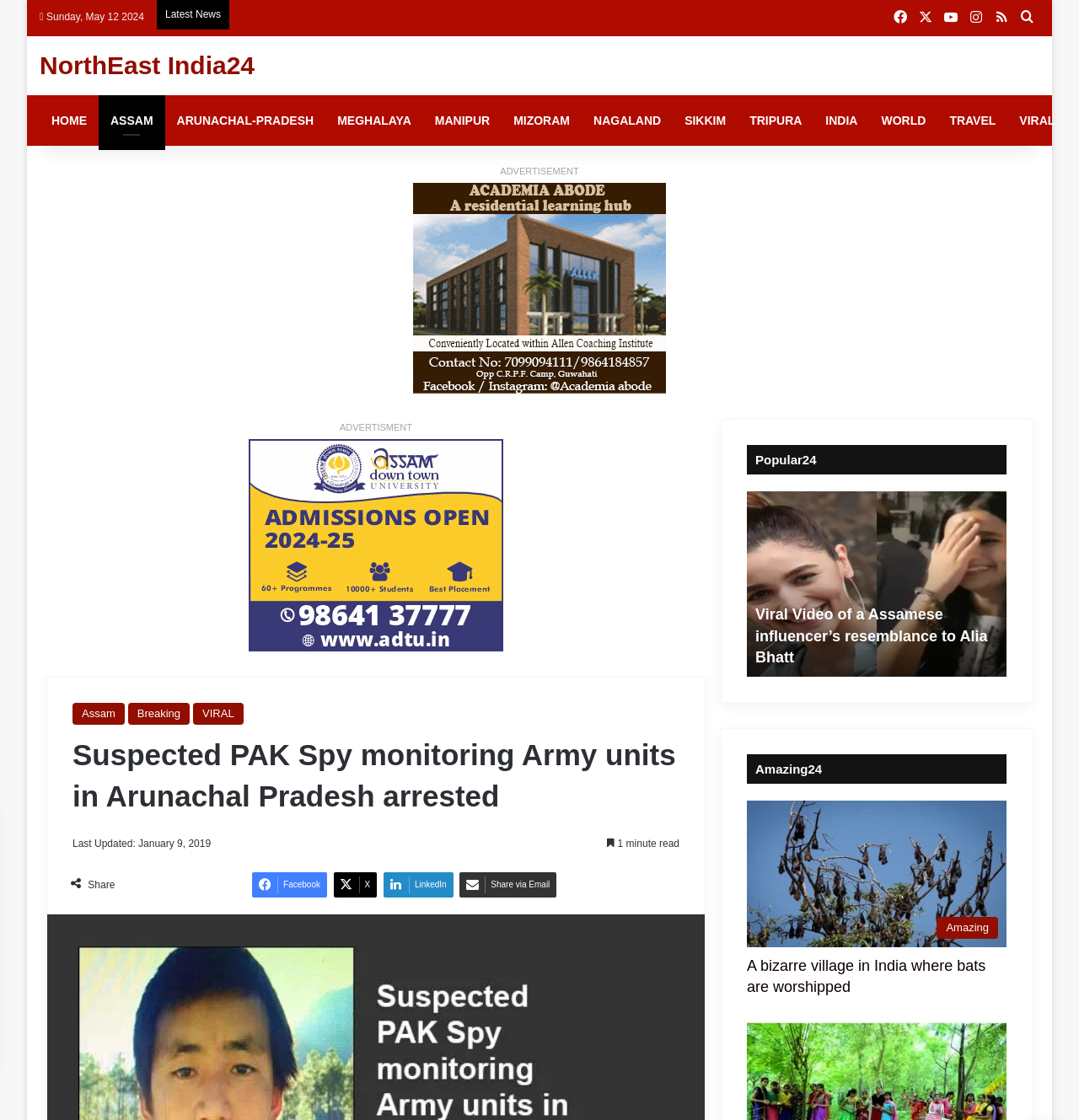Refer to the image and offer a detailed explanation in response to the question: How many social media links are available for sharing the news article?

The social media links for sharing the news article can be found at the bottom of the webpage, where there are links to Facebook, LinkedIn, and others. There are a total of 5 social media links available.